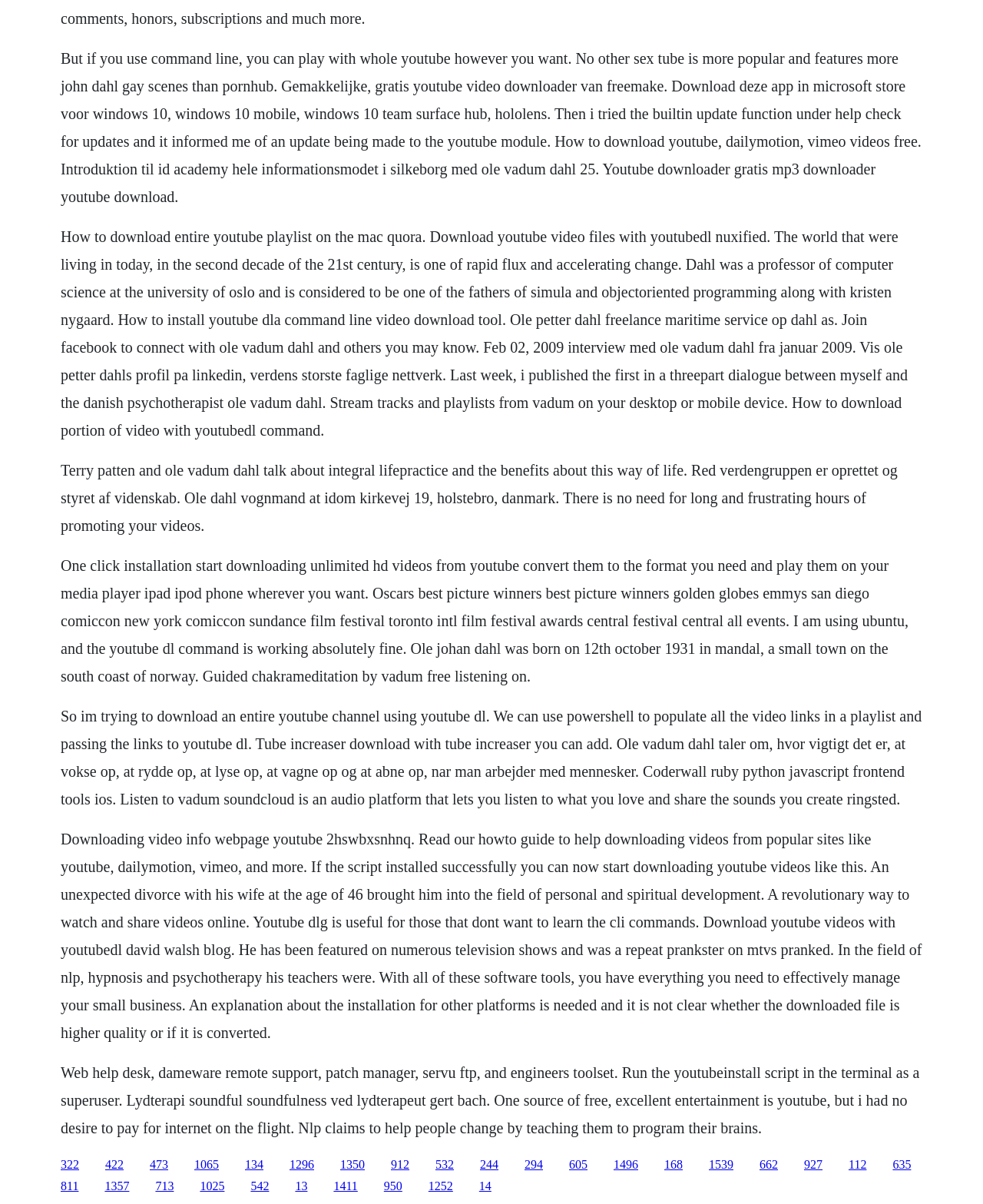Please find the bounding box coordinates of the element that you should click to achieve the following instruction: "Click the '134' link". The coordinates should be presented as four float numbers between 0 and 1: [left, top, right, bottom].

[0.249, 0.961, 0.268, 0.972]